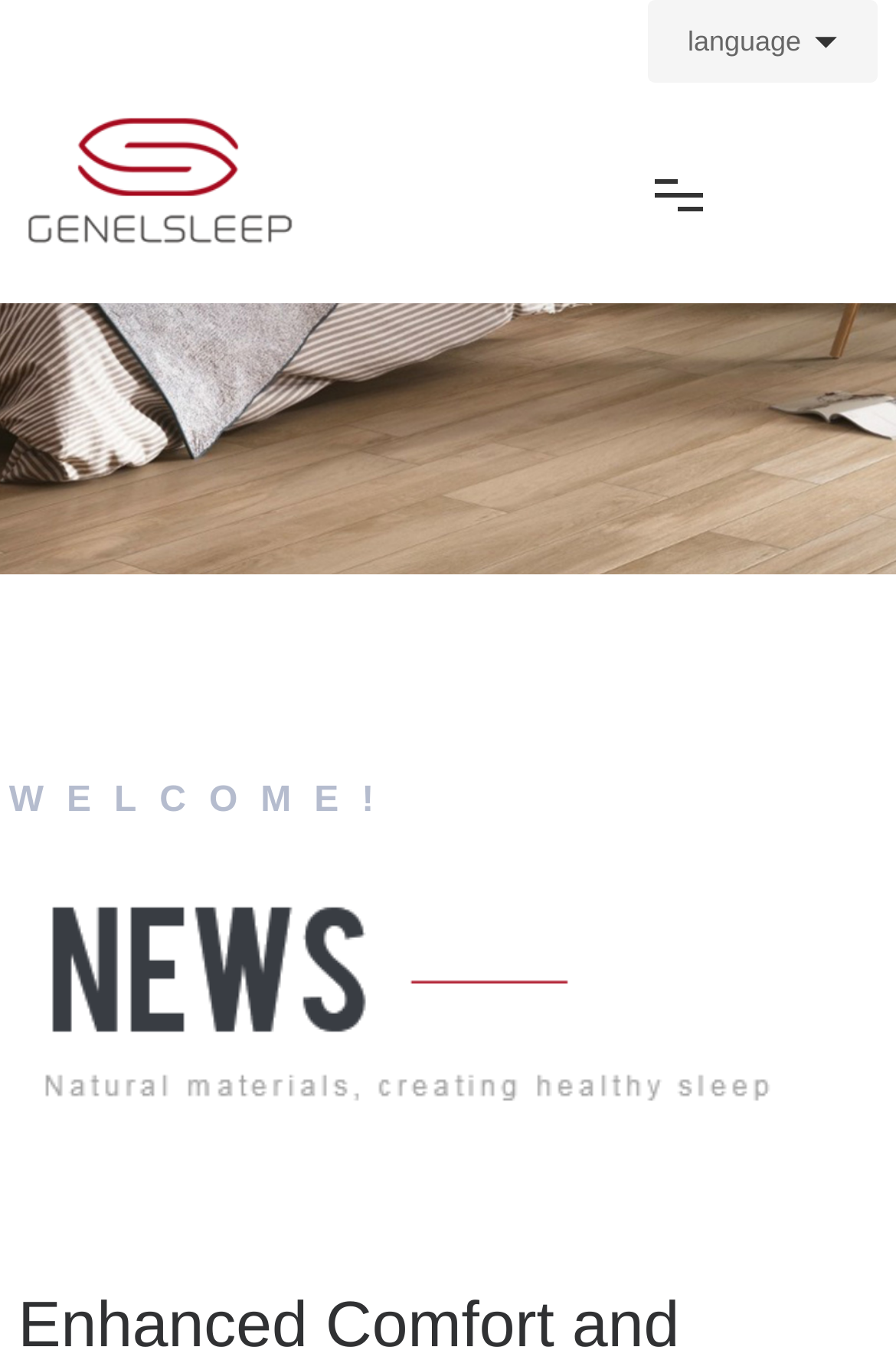Can you determine the bounding box coordinates of the area that needs to be clicked to fulfill the following instruction: "view Products"?

[0.038, 0.531, 0.962, 0.633]